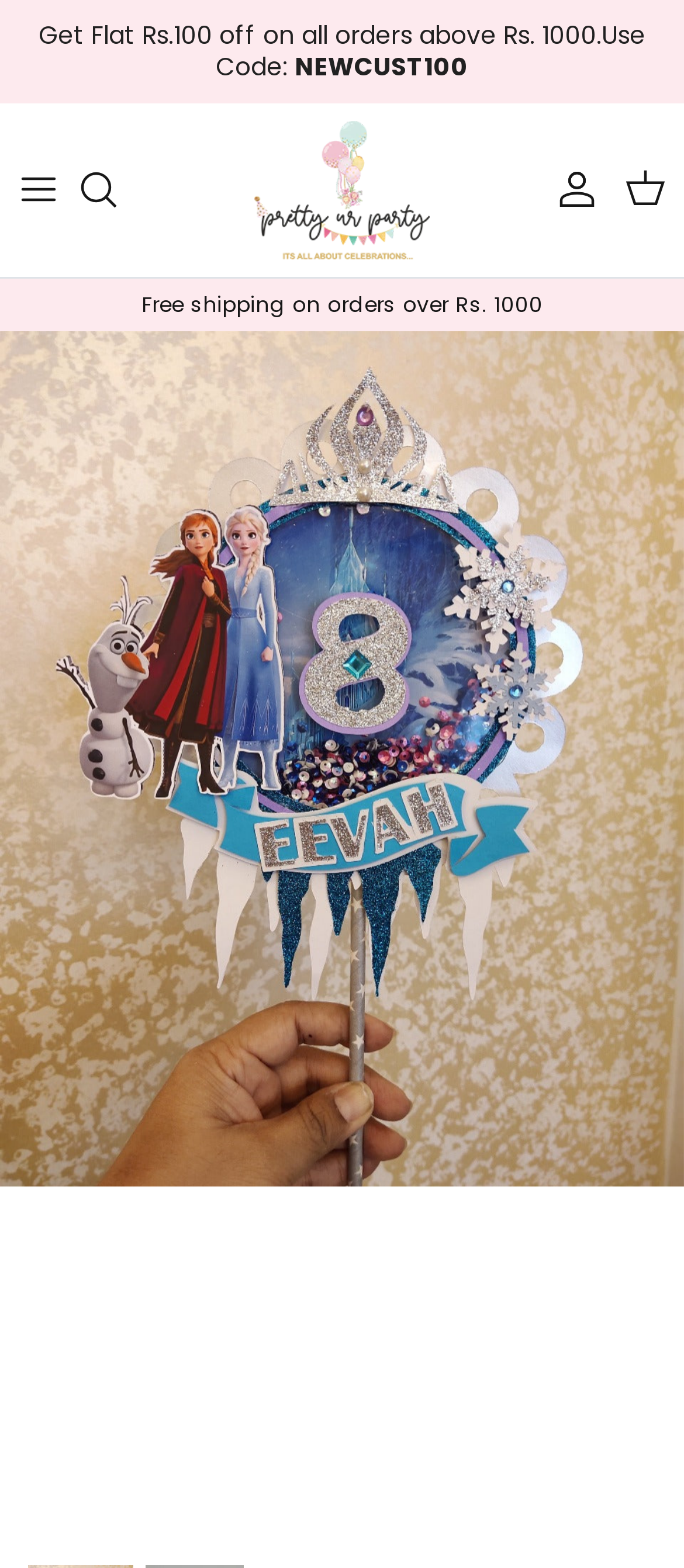Please identify the bounding box coordinates of where to click in order to follow the instruction: "Load image 1 in gallery view".

[0.0, 0.211, 1.0, 0.756]